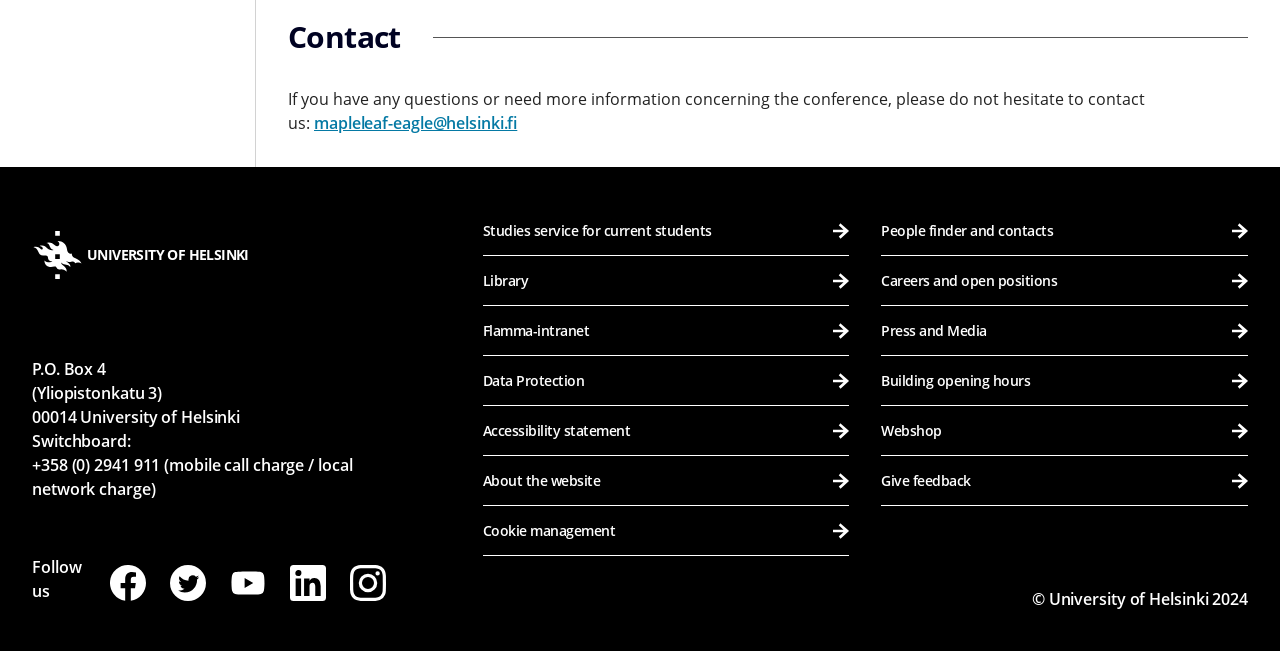What is the university's switchboard number?
Carefully analyze the image and provide a thorough answer to the question.

The university's switchboard number can be found in the middle section of the webpage, under the 'P.O. Box 4' address, where it says 'Switchboard: +358 (0) 2941 911 (mobile call charge / local network charge)'.